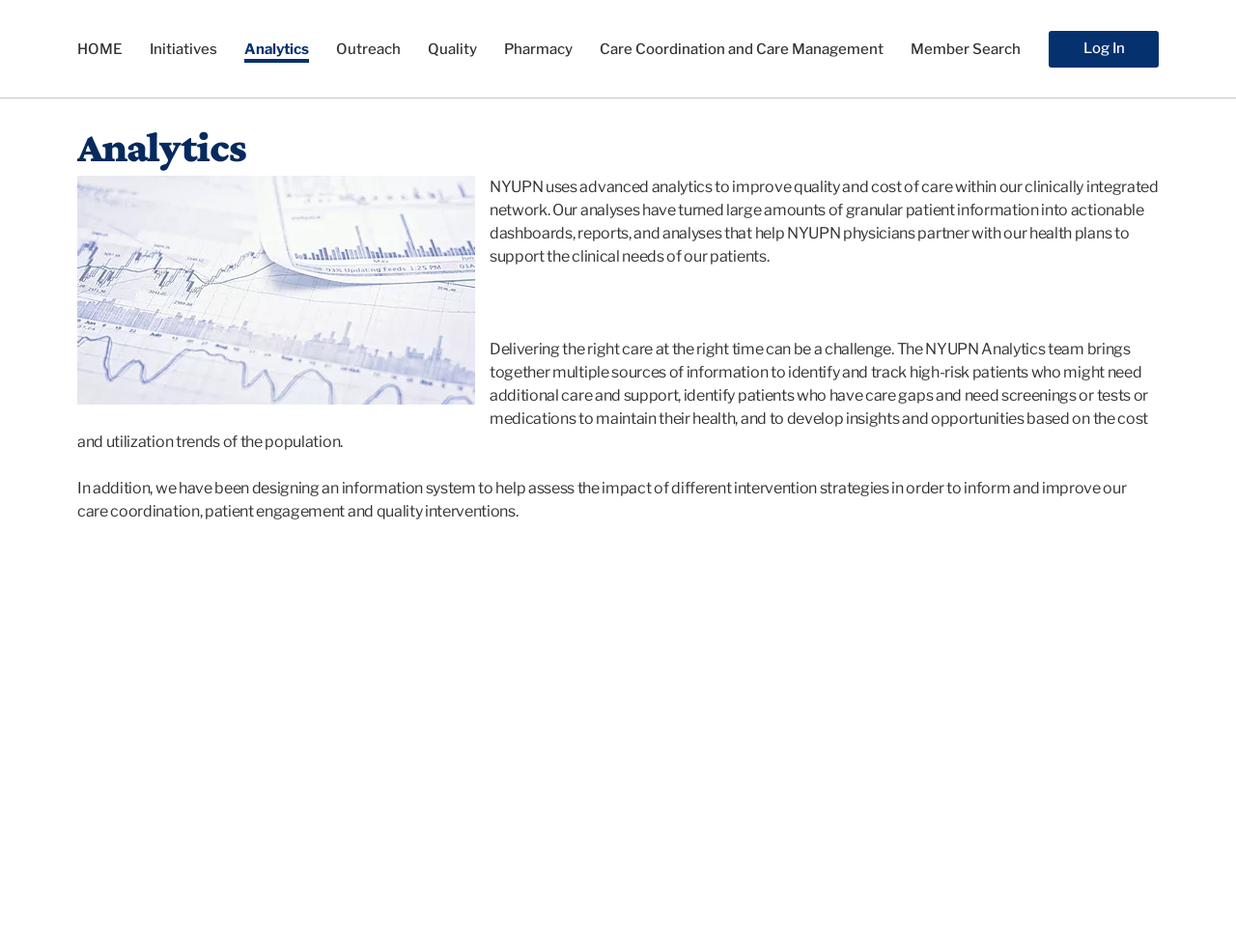Using the element description: "Log in", determine the bounding box coordinates for the specified UI element. The coordinates should be four float numbers between 0 and 1, [left, top, right, bottom].

[0.848, 0.032, 0.938, 0.07]